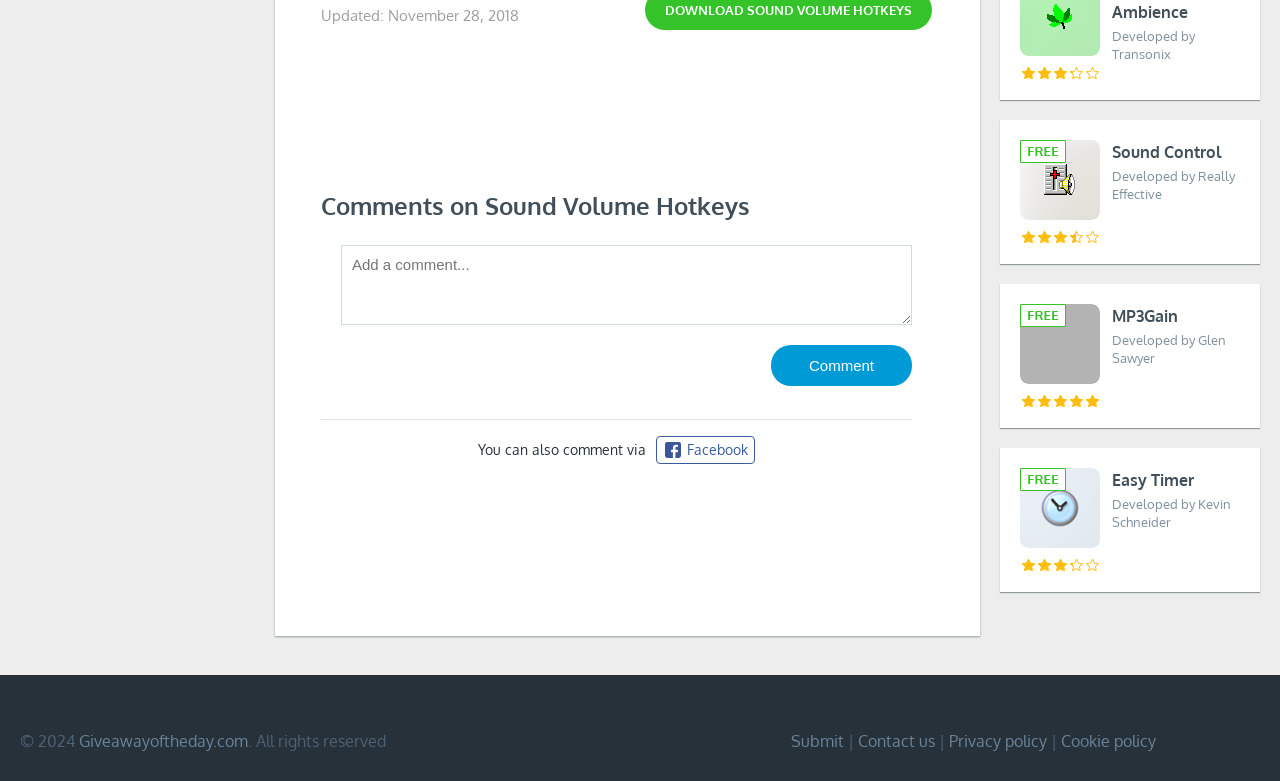What is the purpose of the textbox?
From the details in the image, answer the question comprehensively.

The textbox is located below the 'Comments on Sound Volume Hotkeys' heading, and it has a placeholder text 'Add a comment...'. This suggests that the purpose of the textbox is to allow users to add a comment.